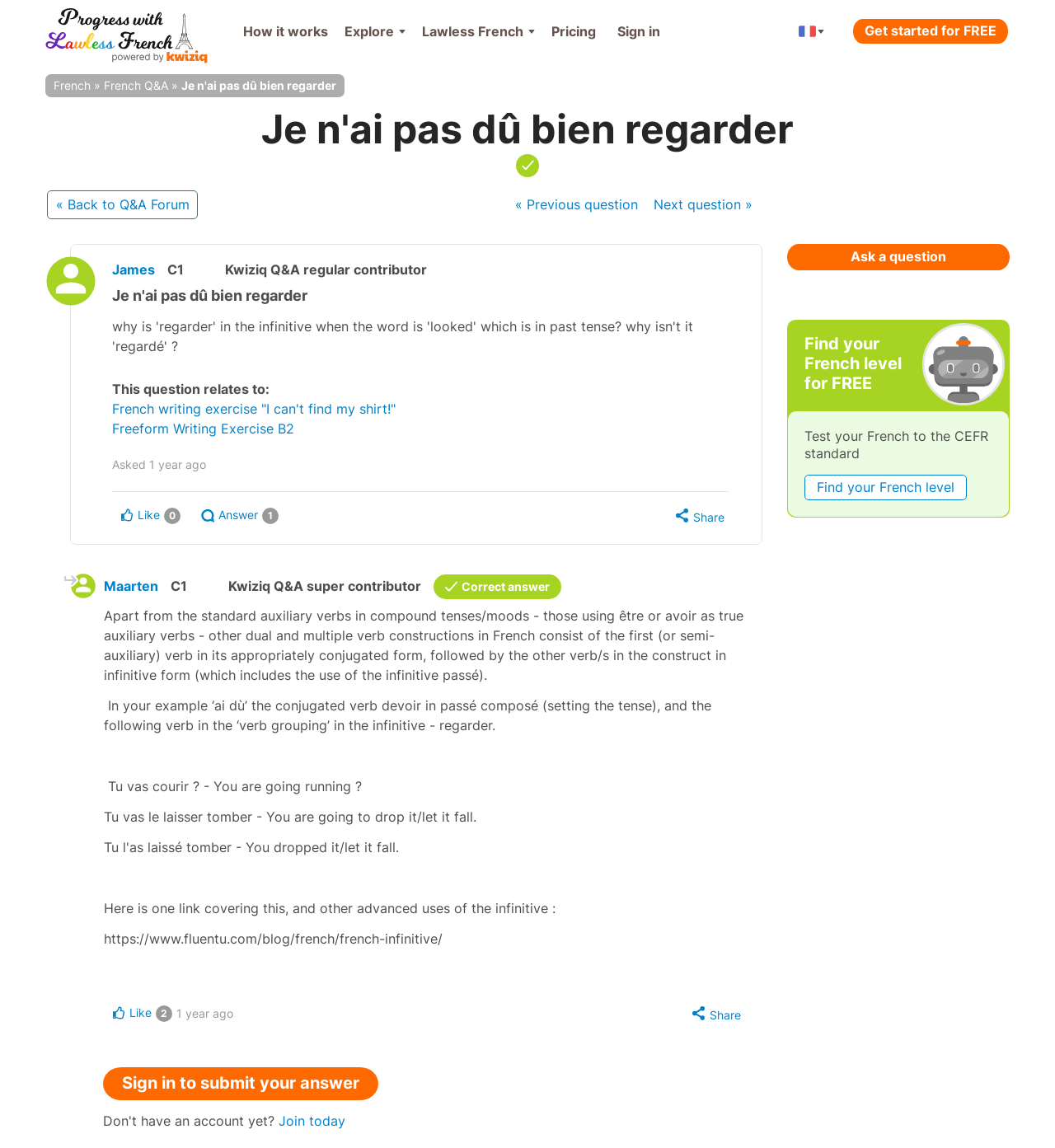Extract the main heading text from the webpage.

Je n'ai pas dû bien regarder